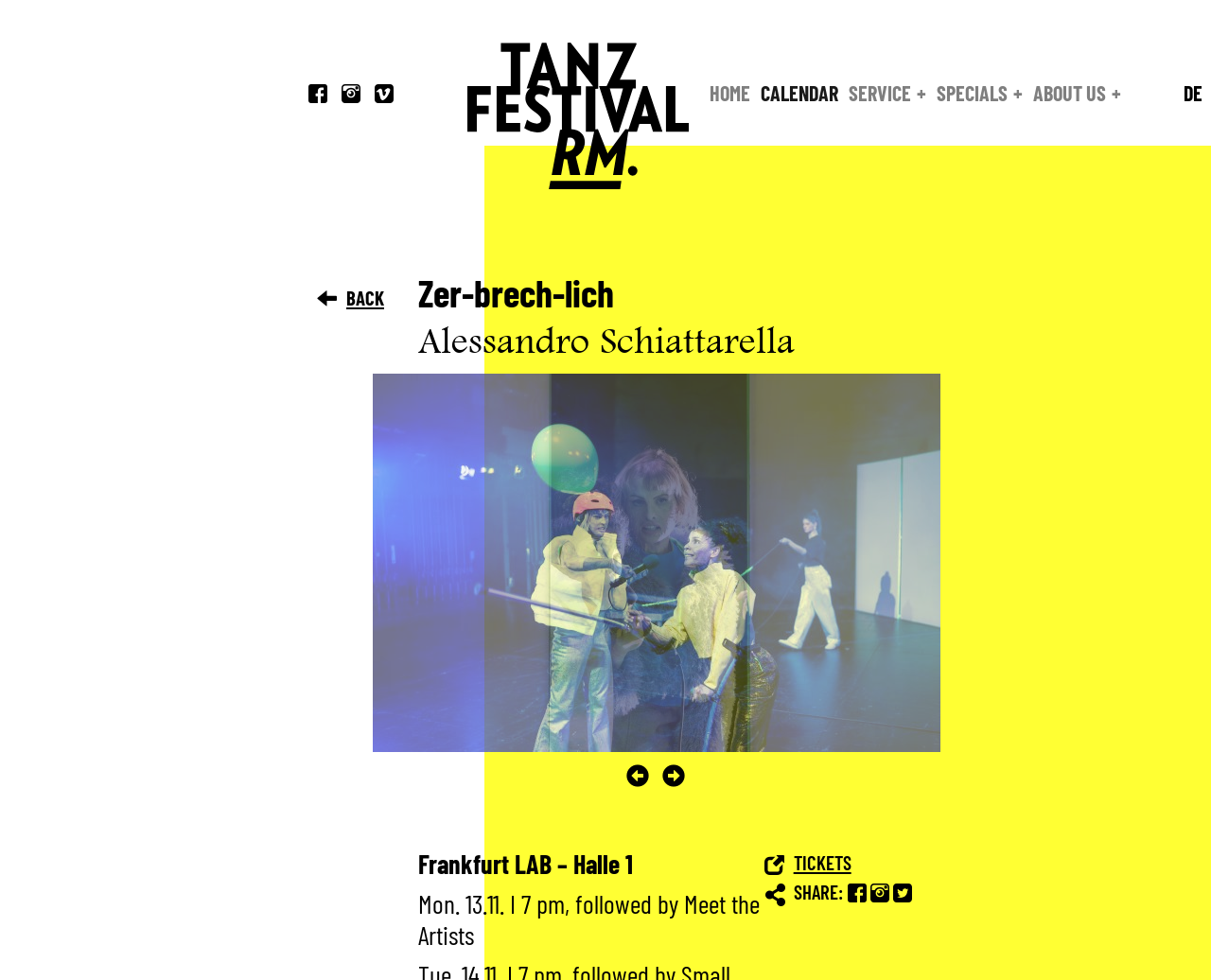Please give the bounding box coordinates of the area that should be clicked to fulfill the following instruction: "Click the HOME link". The coordinates should be in the format of four float numbers from 0 to 1, i.e., [left, top, right, bottom].

[0.586, 0.072, 0.624, 0.118]